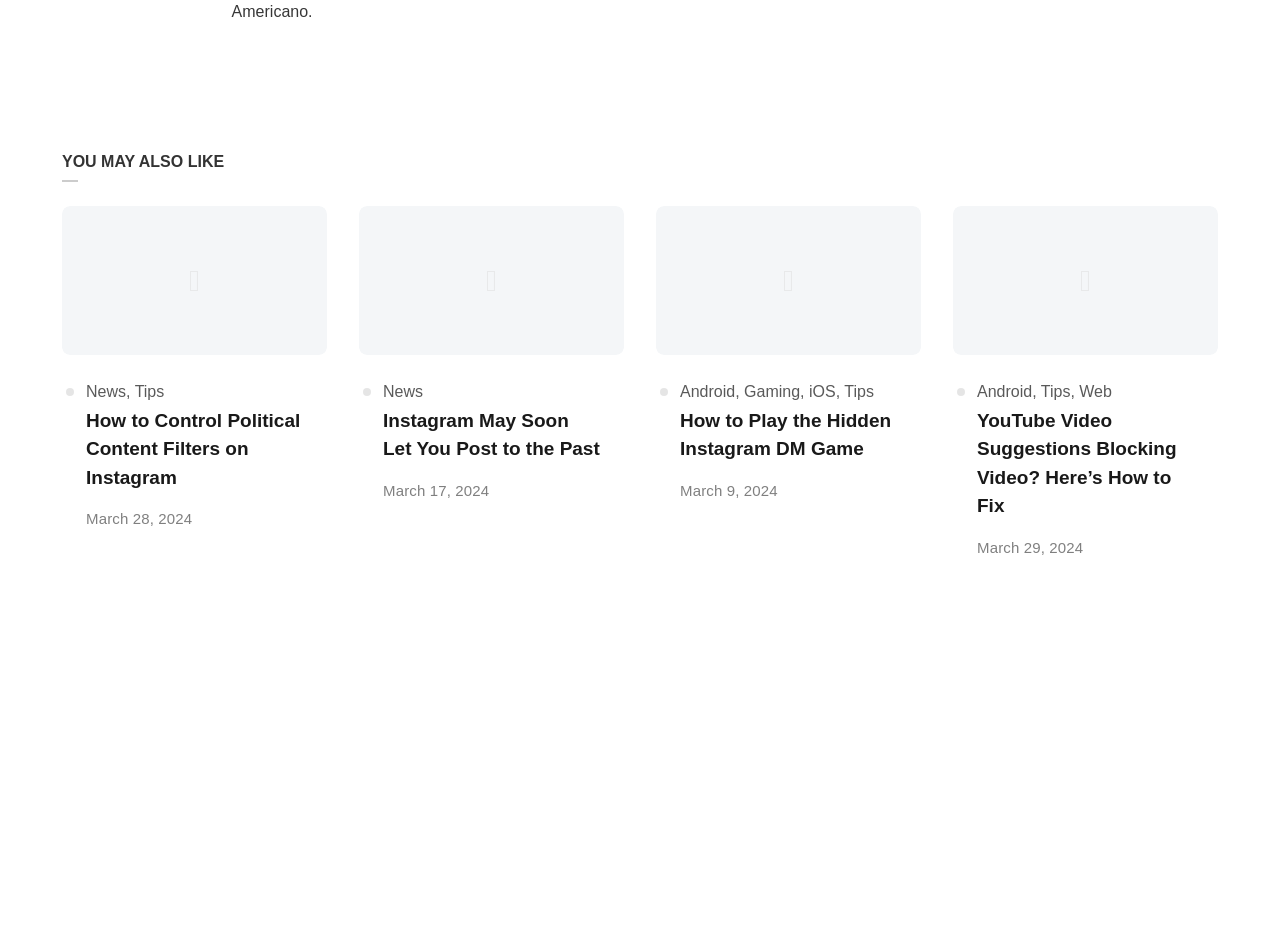Bounding box coordinates are specified in the format (top-left x, top-left y, bottom-right x, bottom-right y). All values are floating point numbers bounded between 0 and 1. Please provide the bounding box coordinate of the region this sentence describes: parent_node: Category

[0.512, 0.22, 0.72, 0.537]